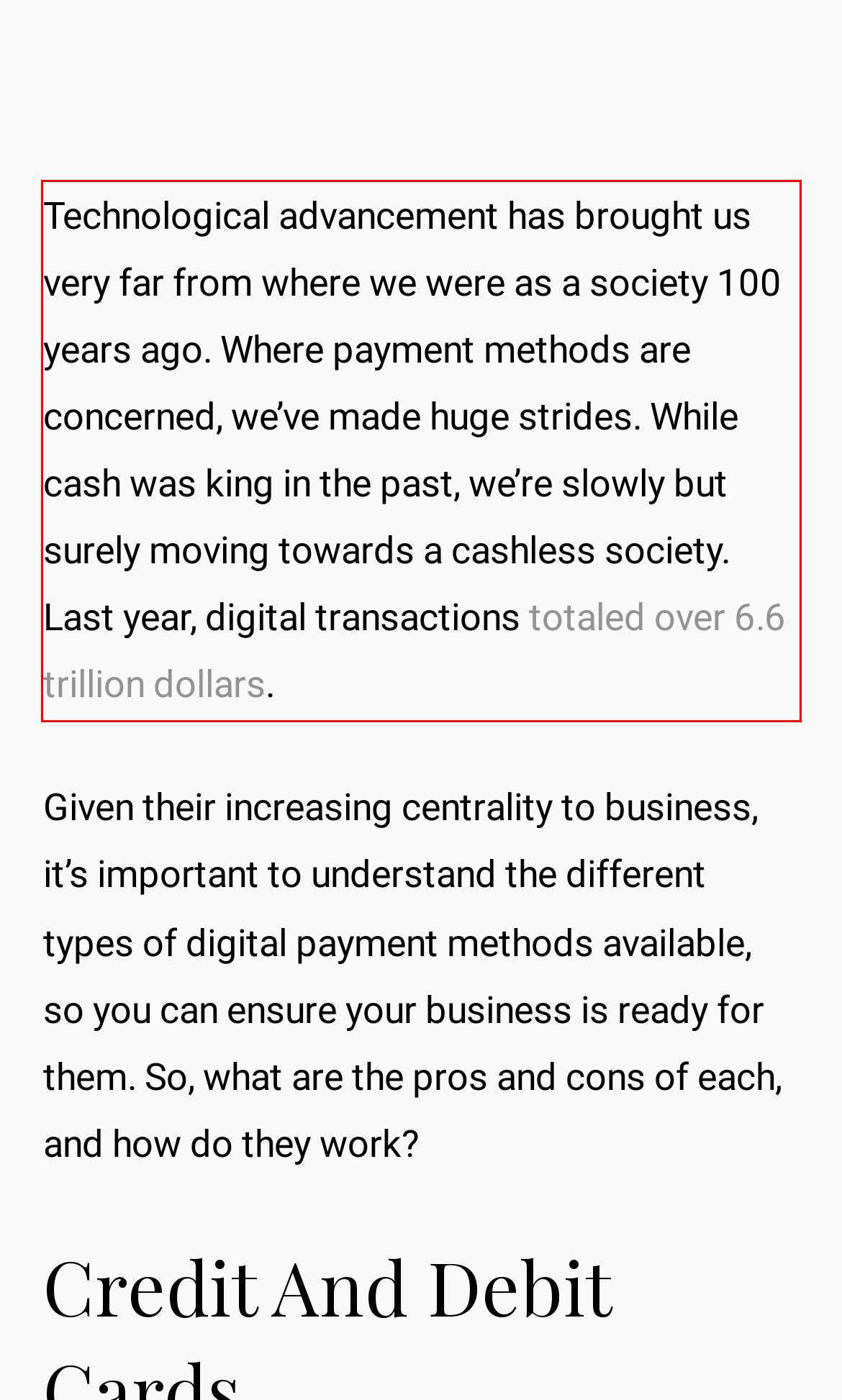Given a screenshot of a webpage containing a red bounding box, perform OCR on the text within this red bounding box and provide the text content.

Technological advancement has brought us very far from where we were as a society 100 years ago. Where payment methods are concerned, we’ve made huge strides. While cash was king in the past, we’re slowly but surely moving towards a cashless society. Last year, digital transactions totaled over 6.6 trillion dollars.